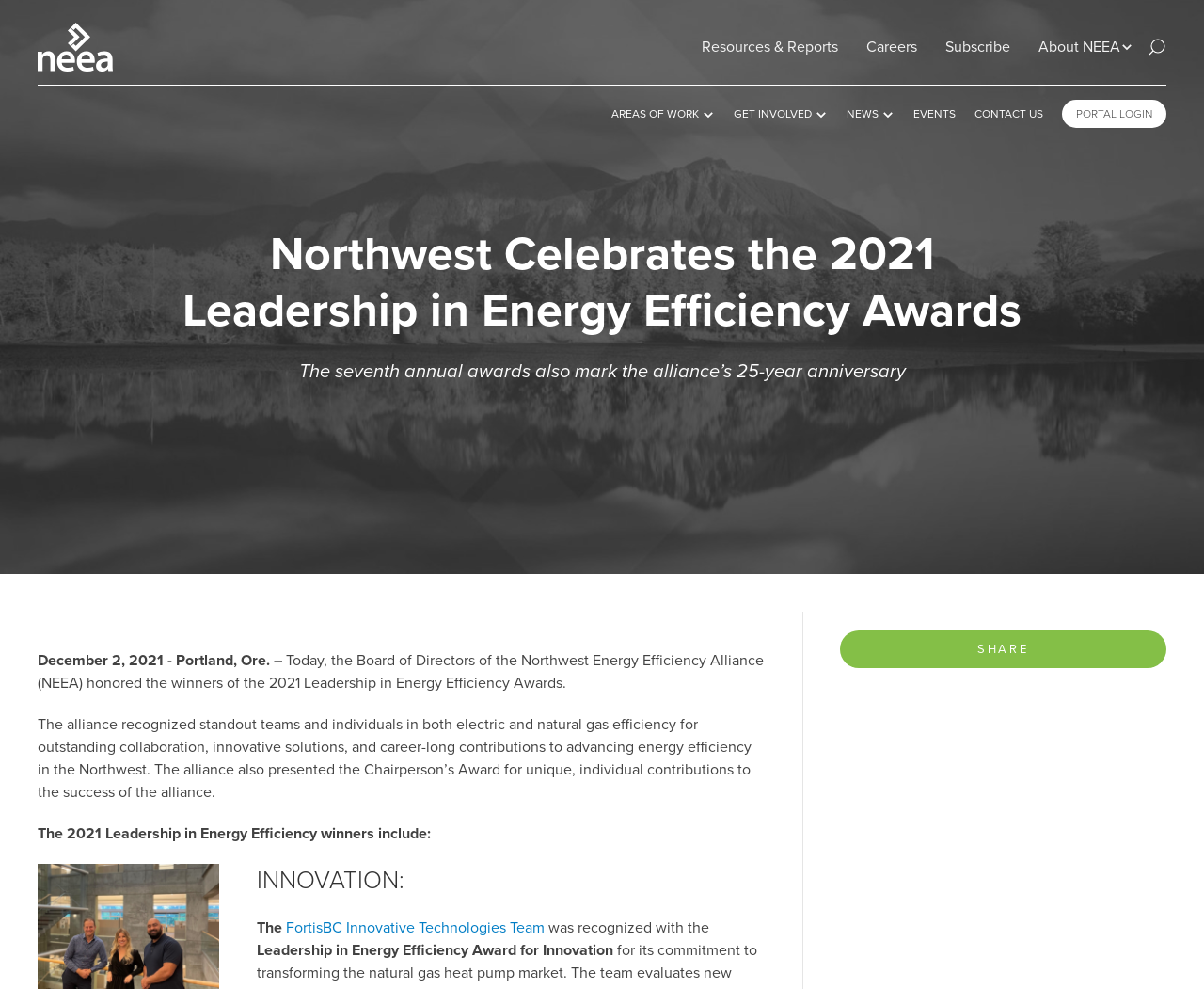Please answer the following question using a single word or phrase: 
What is the date of the press release?

December 2, 2021